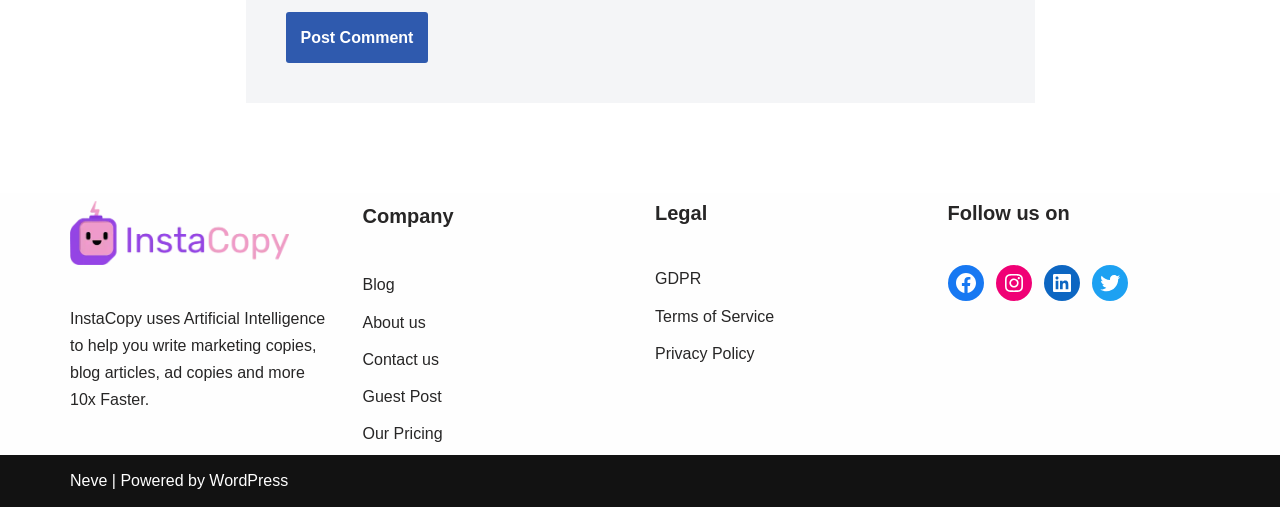What is InstaCopy used for?
Examine the screenshot and reply with a single word or phrase.

writing marketing copies